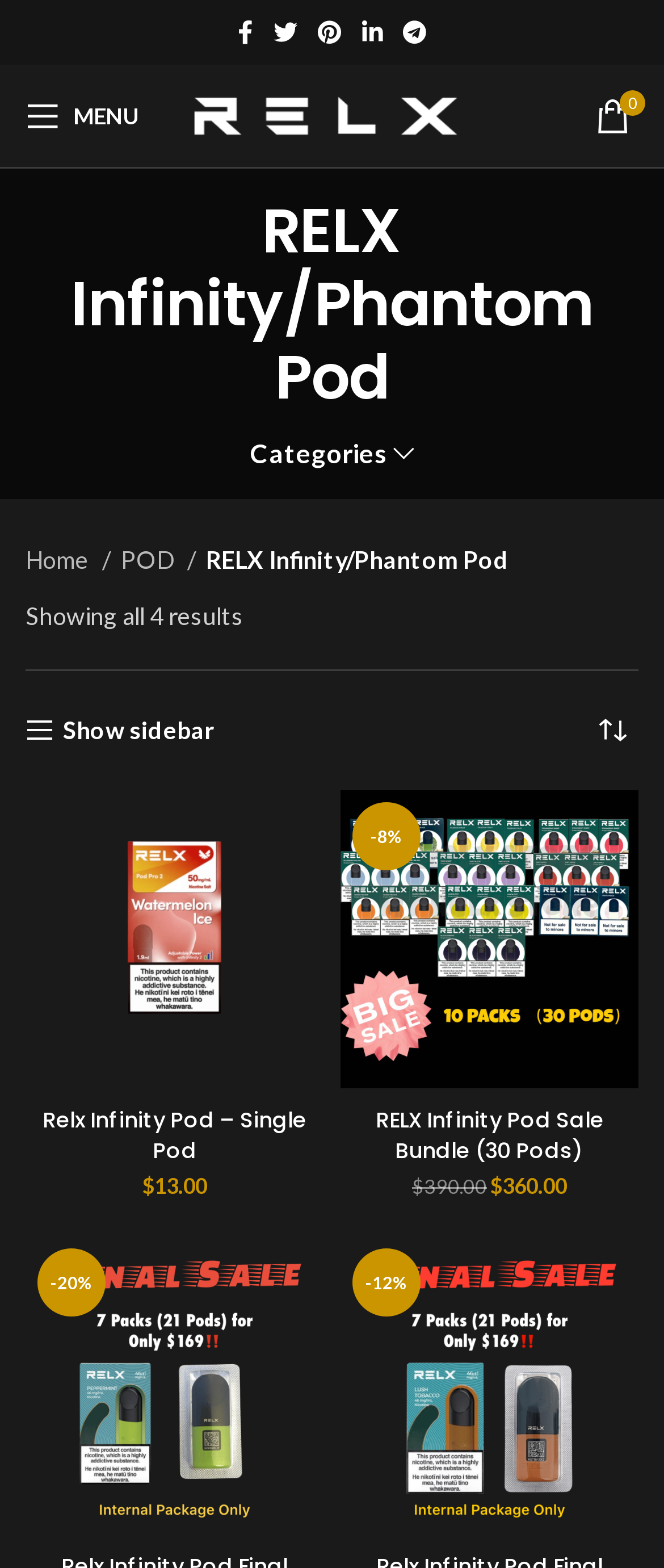Give a detailed account of the webpage's layout and content.

This webpage is about RELX Infinity Pods, a new innovation in the vape industry. At the top, there are social media links to Facebook, Twitter, Pinterest, LinkedIn, and Telegram, aligned horizontally. Next to them is a mobile menu link. The RELXstore Australia logo is displayed prominently, with a link to the store's website.

Below the logo, there is a heading that reads "RELX Infinity/Phantom Pod". Underneath, there are links to categories, including "Home" and "POD". A search bar is also present, with a link to show the sidebar.

The main content of the page is divided into two sections, each describing a product. The first section is about the "Relx Infinity Pod – Single Pod", which costs $13.00. The product description includes its features, such as 1.9ml of pod capacity and 750 puffs per pod. There are also links to add the product to a wishlist, select options, and quick view.

The second section is about the "RELX Infinity Pod Sale Bundle (30 Pods)", which costs $360.00. This bundle includes 7 packs of 21 pods, with each pod having 1.9ml of capacity and 650 puffs. The bundle also comes with 35 flavors. There are similar links to add to wishlist, select options, and quick view.

Throughout the page, there are also discount links, indicating -8%, -20%, and -12% off certain products.